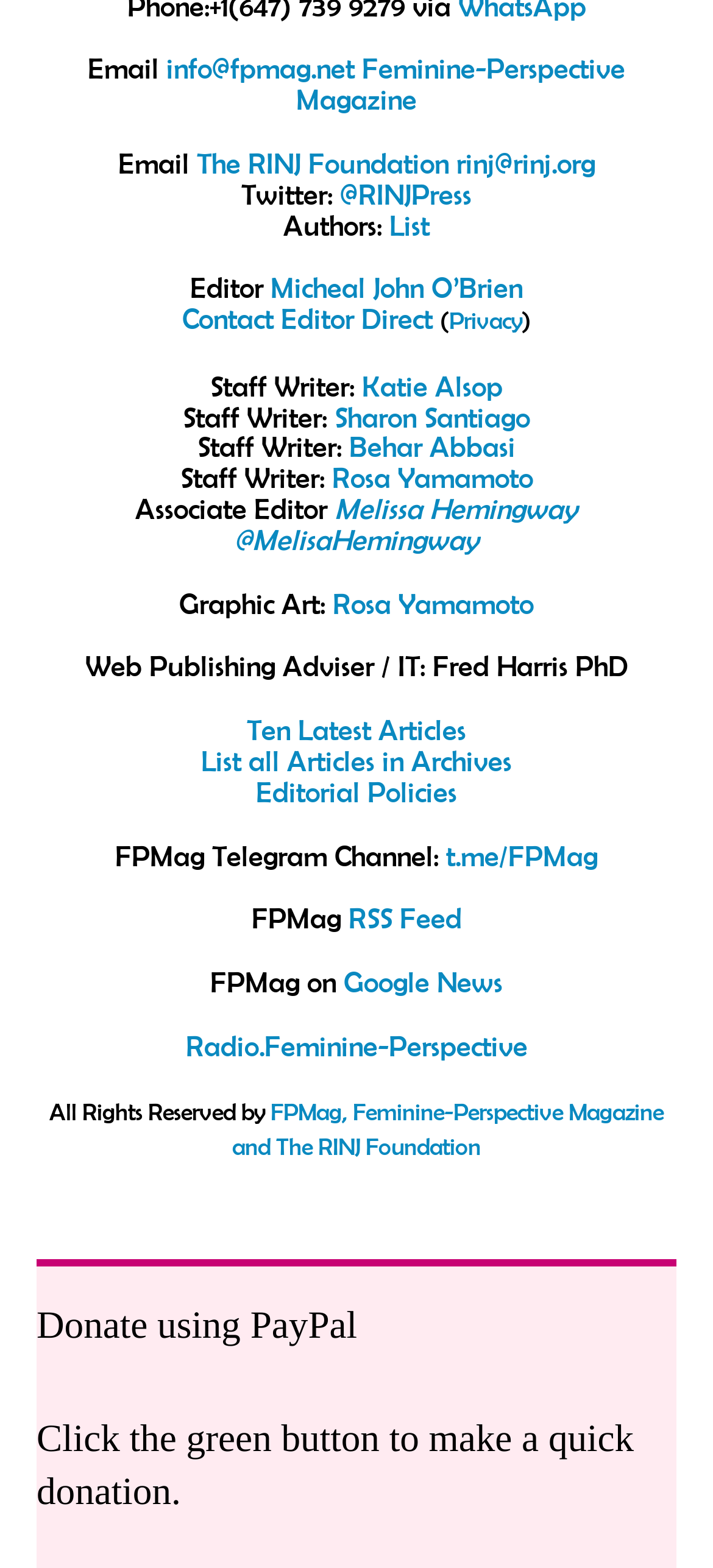Locate the bounding box of the UI element with the following description: "List all Articles in Archives".

[0.282, 0.474, 0.718, 0.495]